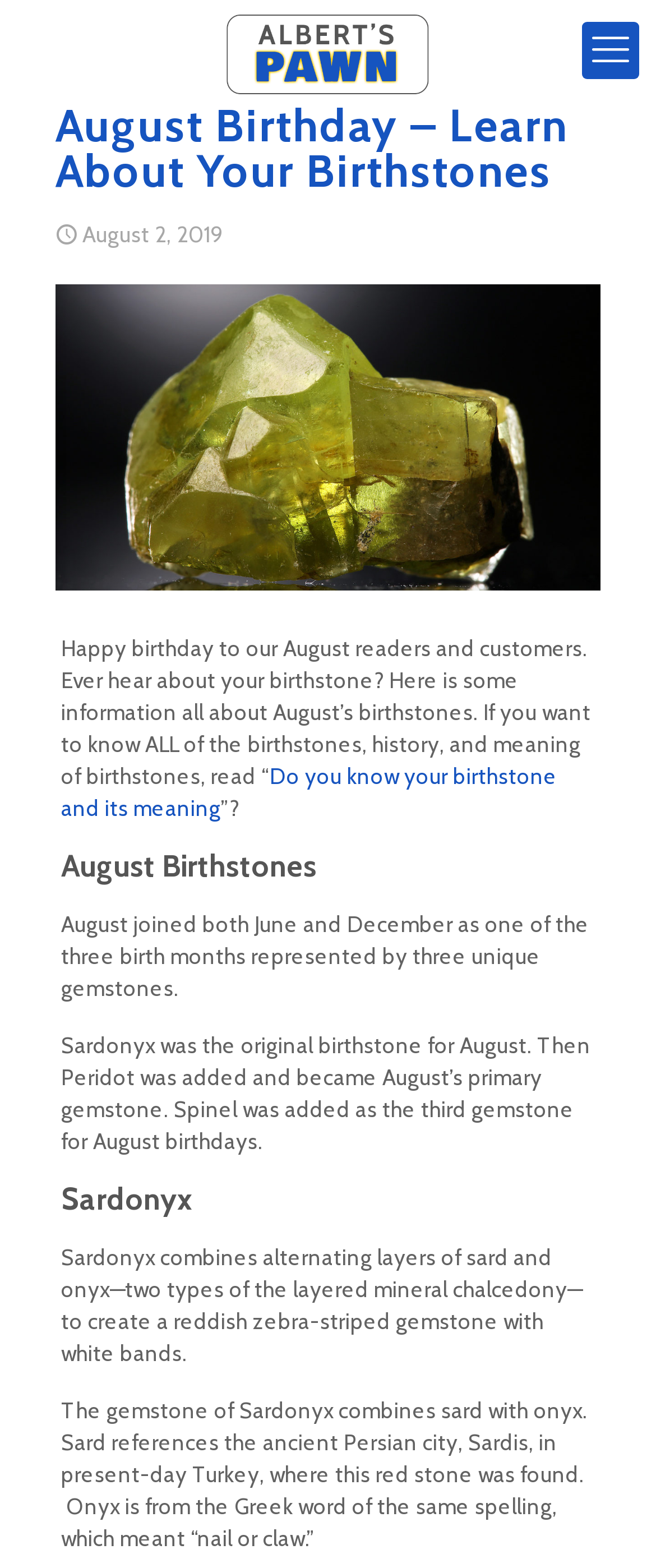What is the principal heading displayed on the webpage?

August Birthday – Learn About Your Birthstones